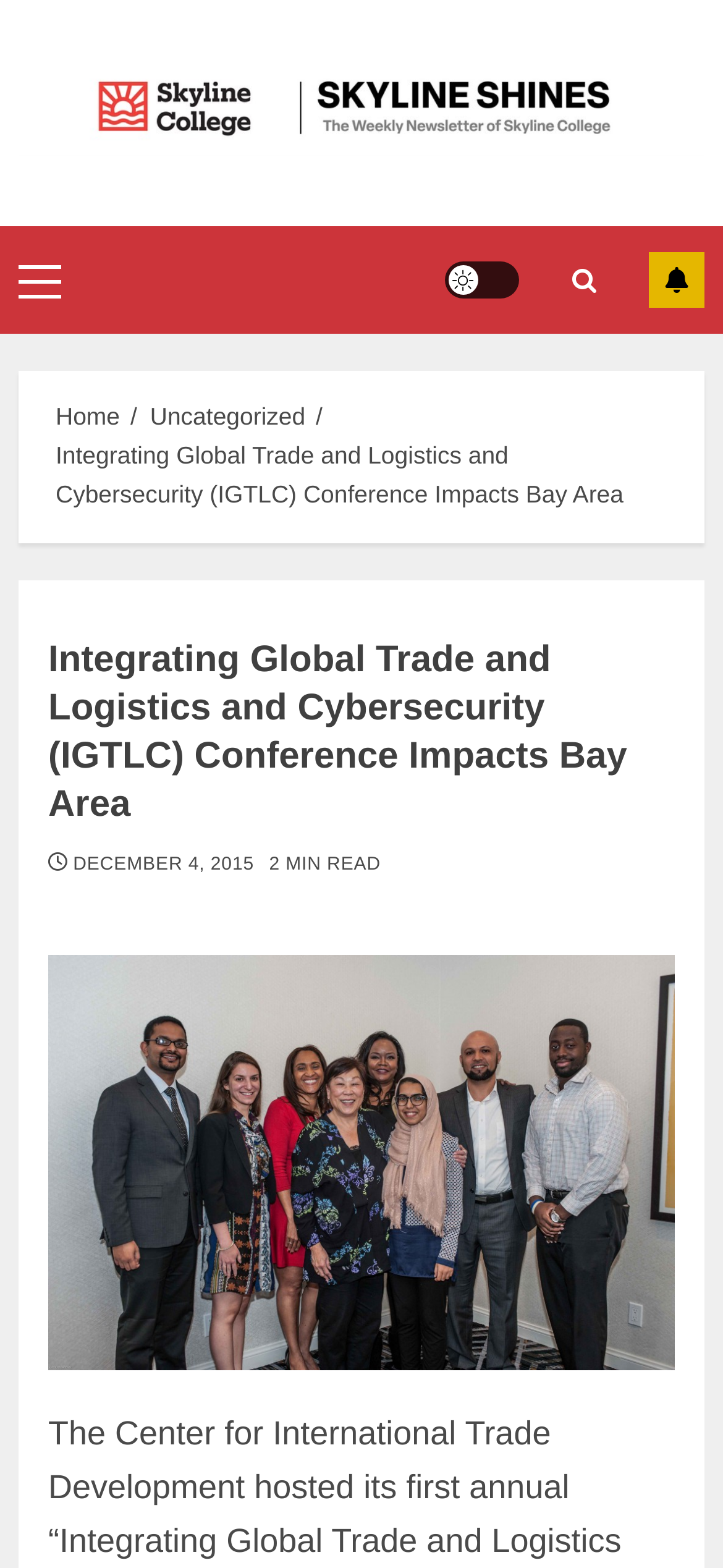Give an extensive and precise description of the webpage.

The webpage appears to be an article or blog post about the Integrating Global Trade and Logistics and Cybersecurity (IGTLC) Conference and its impact on the Bay Area. 

At the top of the page, there is a link to "Skyline Shines" accompanied by an image with the same name. Below this, there is a primary menu with a link labeled "Primary Menu". 

To the right of the primary menu, there are three links: "Light/Dark Button", an icon represented by "\uf002", and "SUBSCRIBE". 

Further down, there is a navigation section labeled "Breadcrumbs" containing three links: "Home", "Uncategorized", and the title of the article, "Integrating Global Trade and Logistics and Cybersecurity (IGTLC) Conference Impacts Bay Area". 

The main content of the article is divided into sections. The first section has a heading with the same title as the article, followed by a link to the date "DECEMBER 4, 2015" and a static text indicating the read time, "2 MIN READ". 

Below this, there is an image labeled "GLPS Division Staff", which takes up a significant portion of the page.